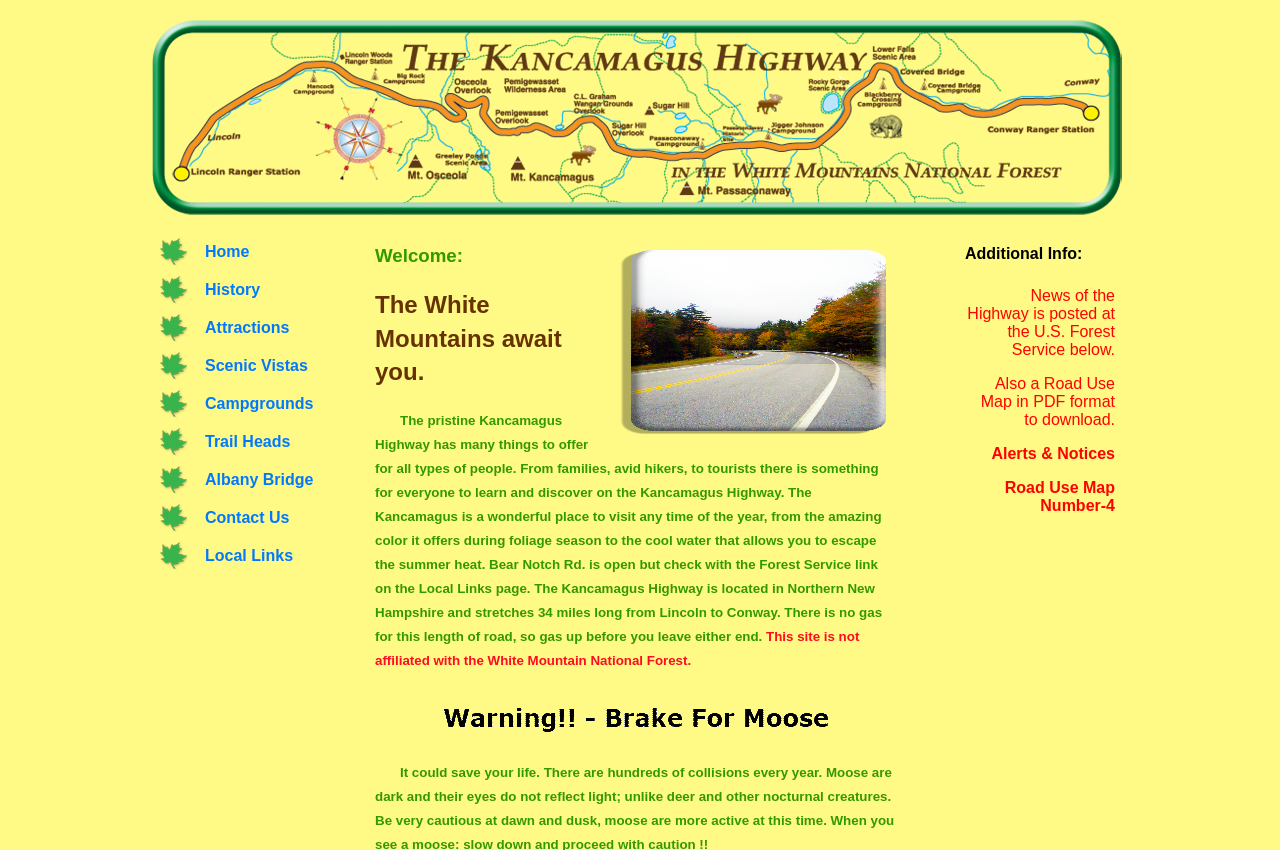What is the length of the Kancamagus Highway? Look at the image and give a one-word or short phrase answer.

34 miles